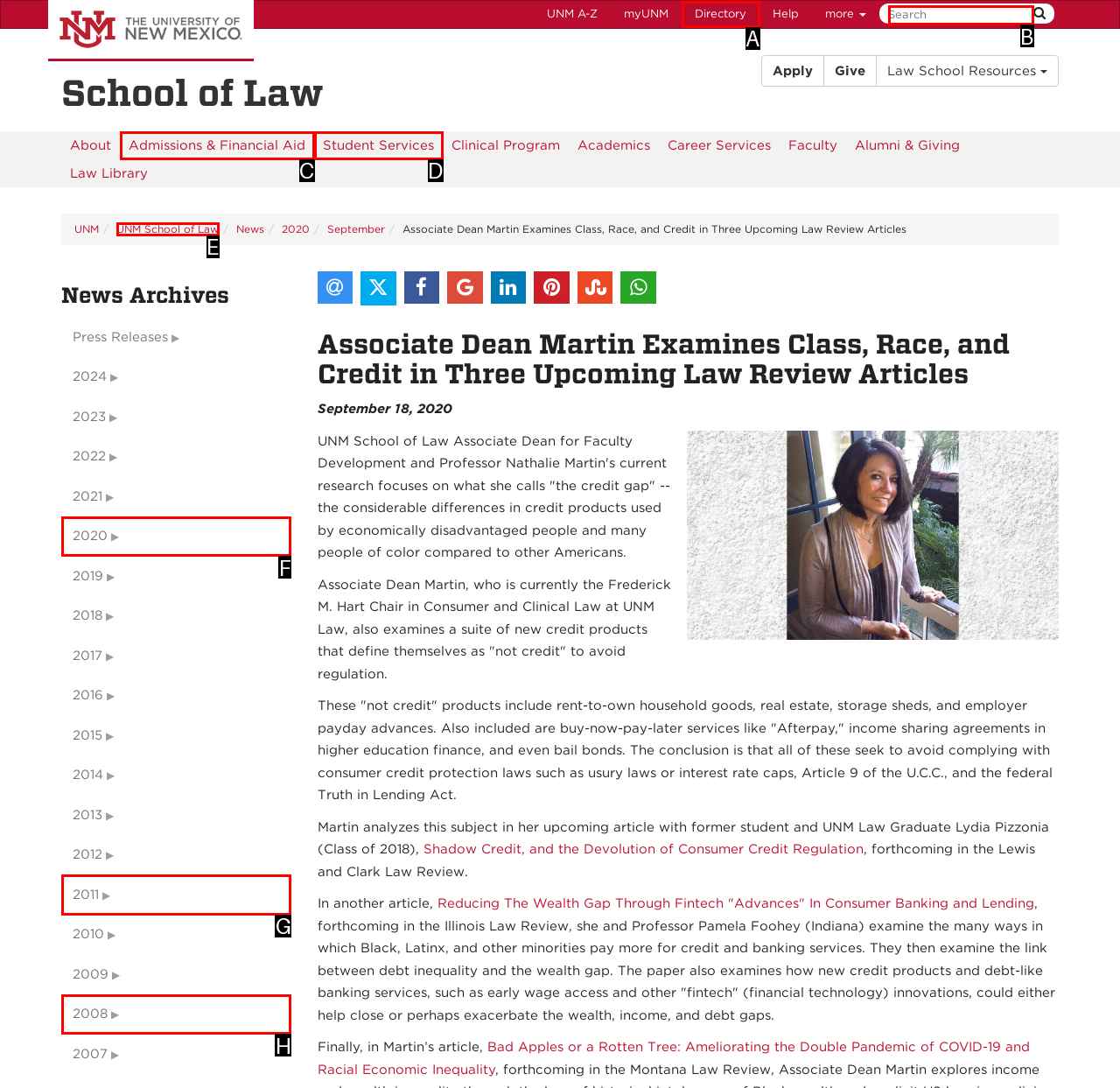Tell me which one HTML element I should click to complete the following task: Click the HOME link Answer with the option's letter from the given choices directly.

None